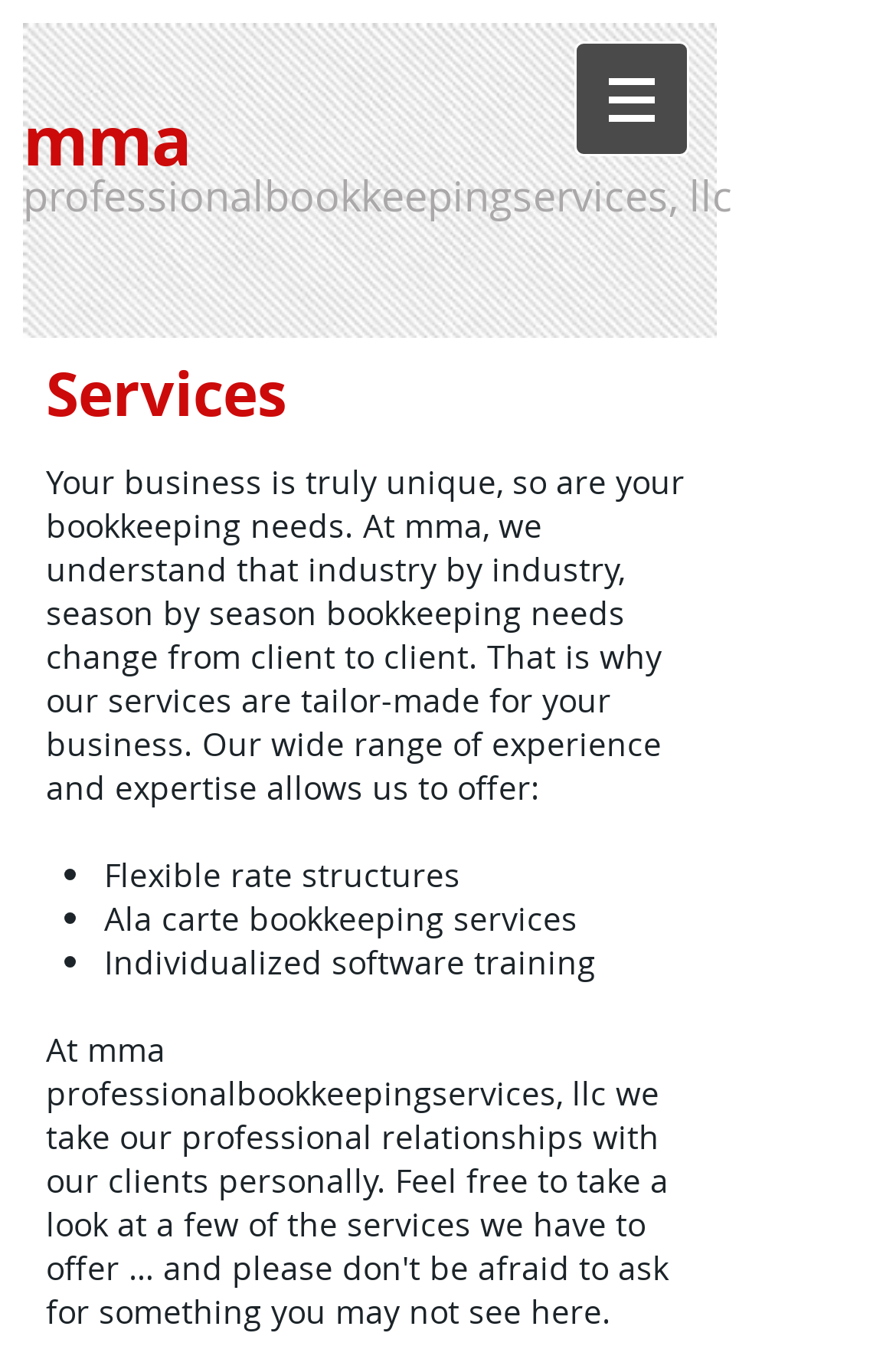Generate a comprehensive caption for the webpage you are viewing.

The webpage is about the services offered by Mma Bookkeeping, a professional bookkeeping company. At the top, there is a heading with the company name "mma" followed by a static text "professional bookkeeping services, llc". 

On the top right, there is a navigation menu labeled "Site" with a button that has a popup menu, accompanied by a small image. 

Below the company name, there is a heading "Services" that takes up a significant portion of the page. Underneath this heading, there is a paragraph of text that explains the company's approach to bookkeeping, stating that they offer tailor-made services to cater to the unique needs of each business.

Following this paragraph, there is a list of services offered by the company, marked by bullet points. The services listed include flexible rate structures, ala carte bookkeeping services, and individualized software training.